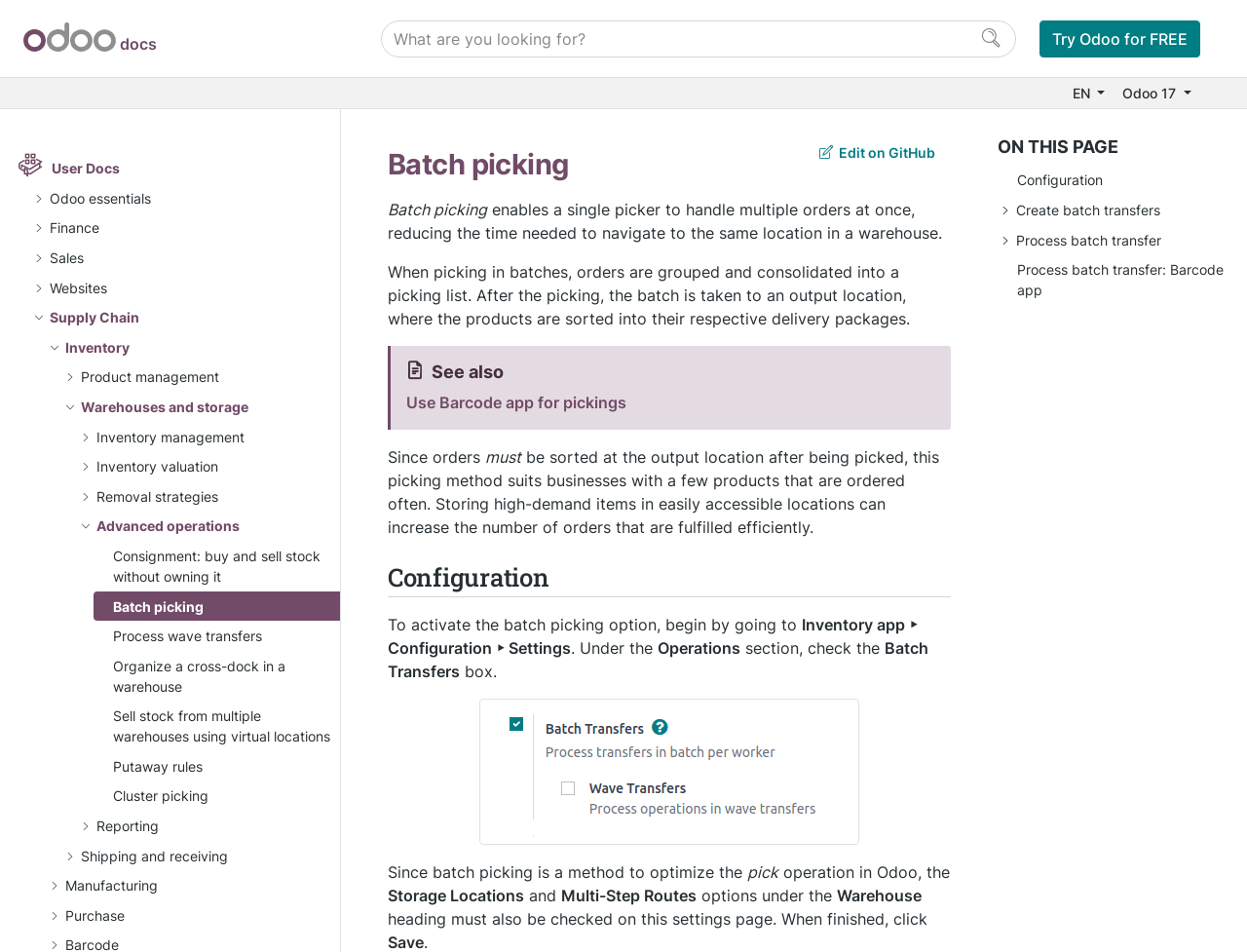What is batch picking? Refer to the image and provide a one-word or short phrase answer.

A method to optimize warehouse operations